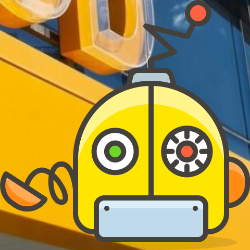Explain the contents of the image with as much detail as possible.

The image showcases a playful, cartoonish robot characterized by its bright yellow color, complete with a round head, expressive eyes—one green and one with a gear-like design—and a prominent red antenna. The robot's design is whimsical, featuring a blue mouthpiece and curly metal arms. It appears to be positioned against a vibrant yellow backdrop, hinting at a modern, tech-inspired environment. This imagery likely serves as a cheerful representation aiming to engage PhD students with a friendly tone, possibly related to technological themes relevant to their academic journey. The overall composition combines fun aesthetics with a context that resonates with students at DSV (Department of Computer and Systems Sciences), enhancing the informative content on the page about PhD opportunities.